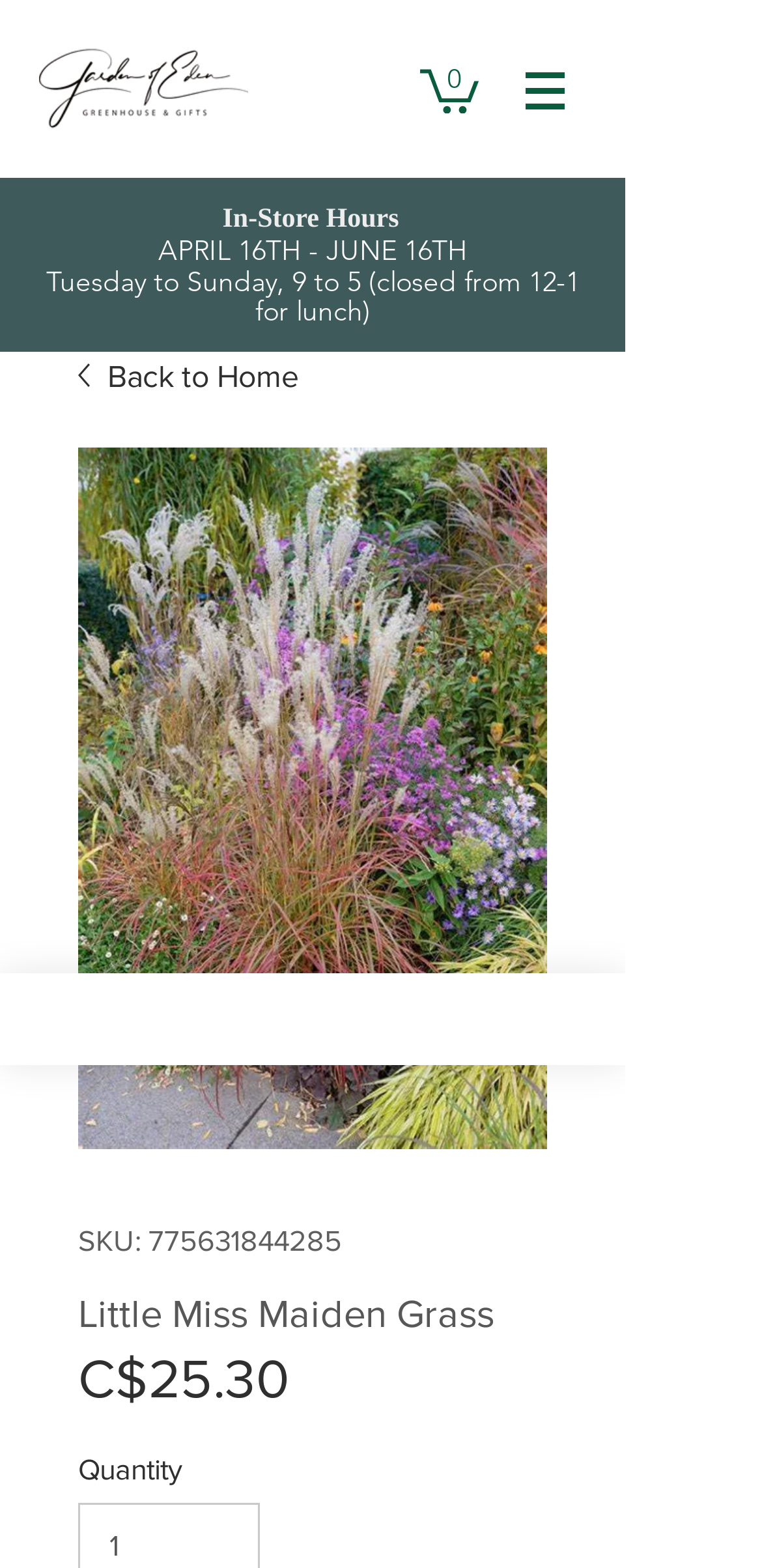Provide a brief response using a word or short phrase to this question:
What is the price of Little Miss Maiden Grass?

C$25.30